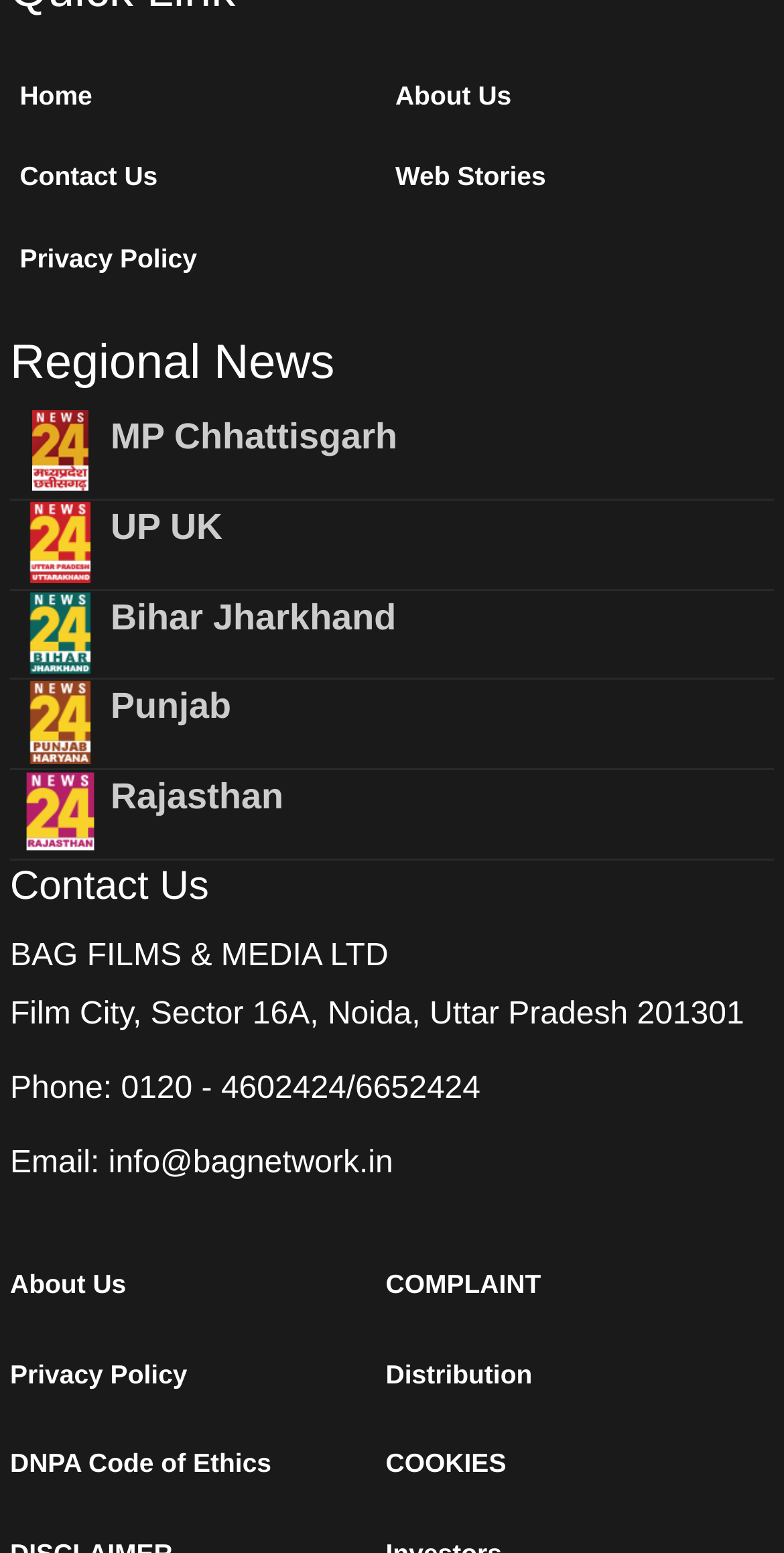How many news links are there on the page?
Please provide a detailed and comprehensive answer to the question.

I counted the number of links with the text 'News' and found six of them, each with an accompanying image.